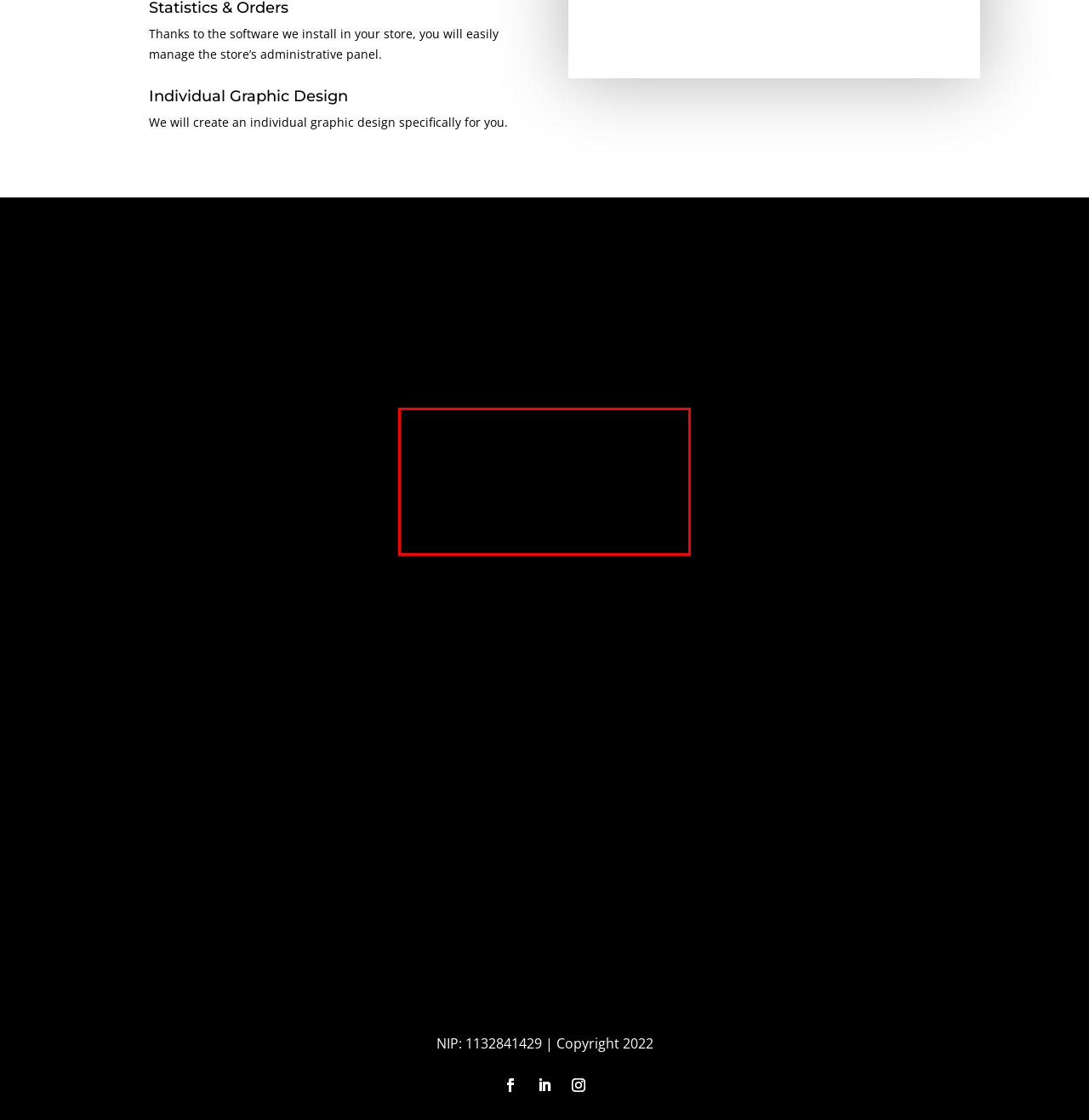You have a screenshot of a webpage with a UI element highlighted by a red bounding box. Use OCR to obtain the text within this highlighted area.

★★★★★ I have been collaborating with Marton Design for several months on creating, changing, archiving, and updating websites. I recommend – efficient, specific collaboration and a quick response if unforeseen difficulties or technical problems arise.